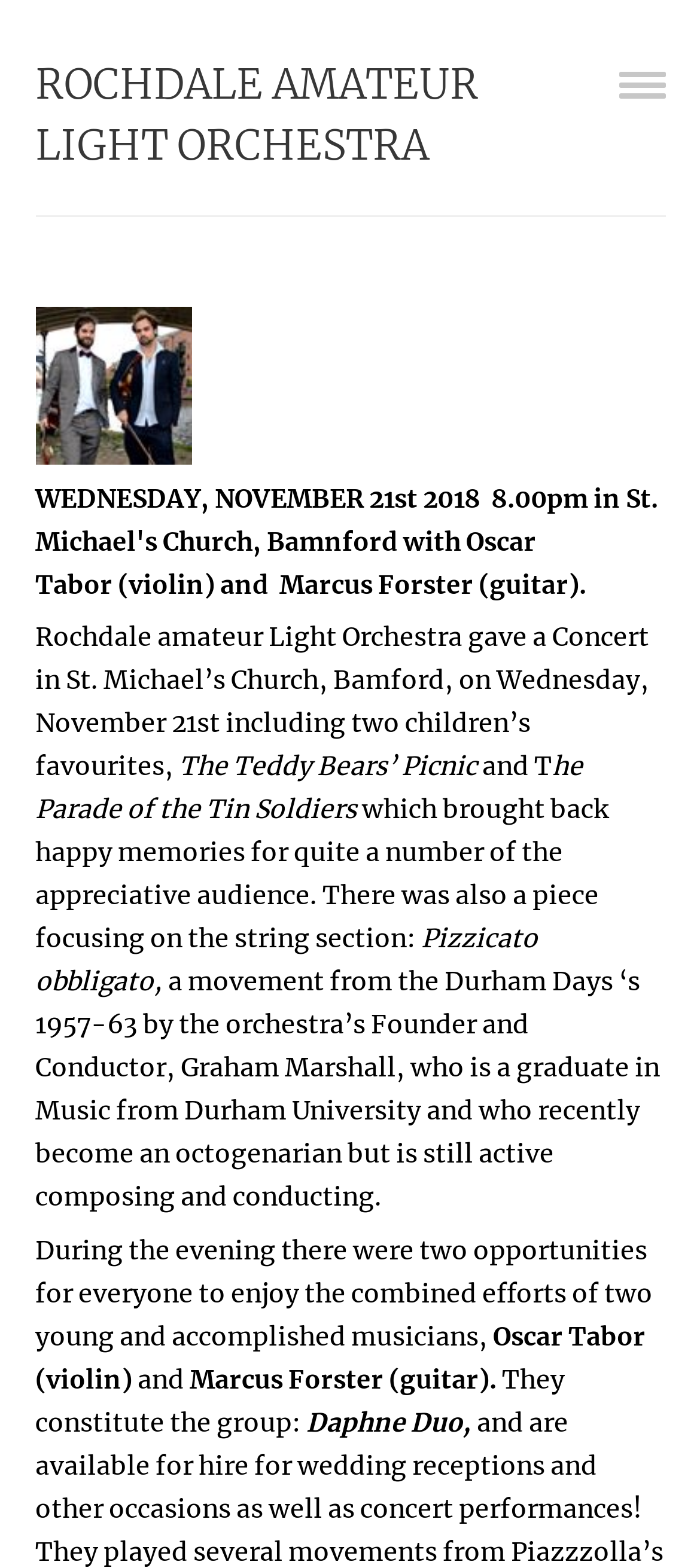Can you find the bounding box coordinates for the UI element given this description: "ROCHDALE AMATEUR LIGHT ORCHESTRA"? Provide the coordinates as four float numbers between 0 and 1: [left, top, right, bottom].

[0.05, 0.038, 0.683, 0.109]